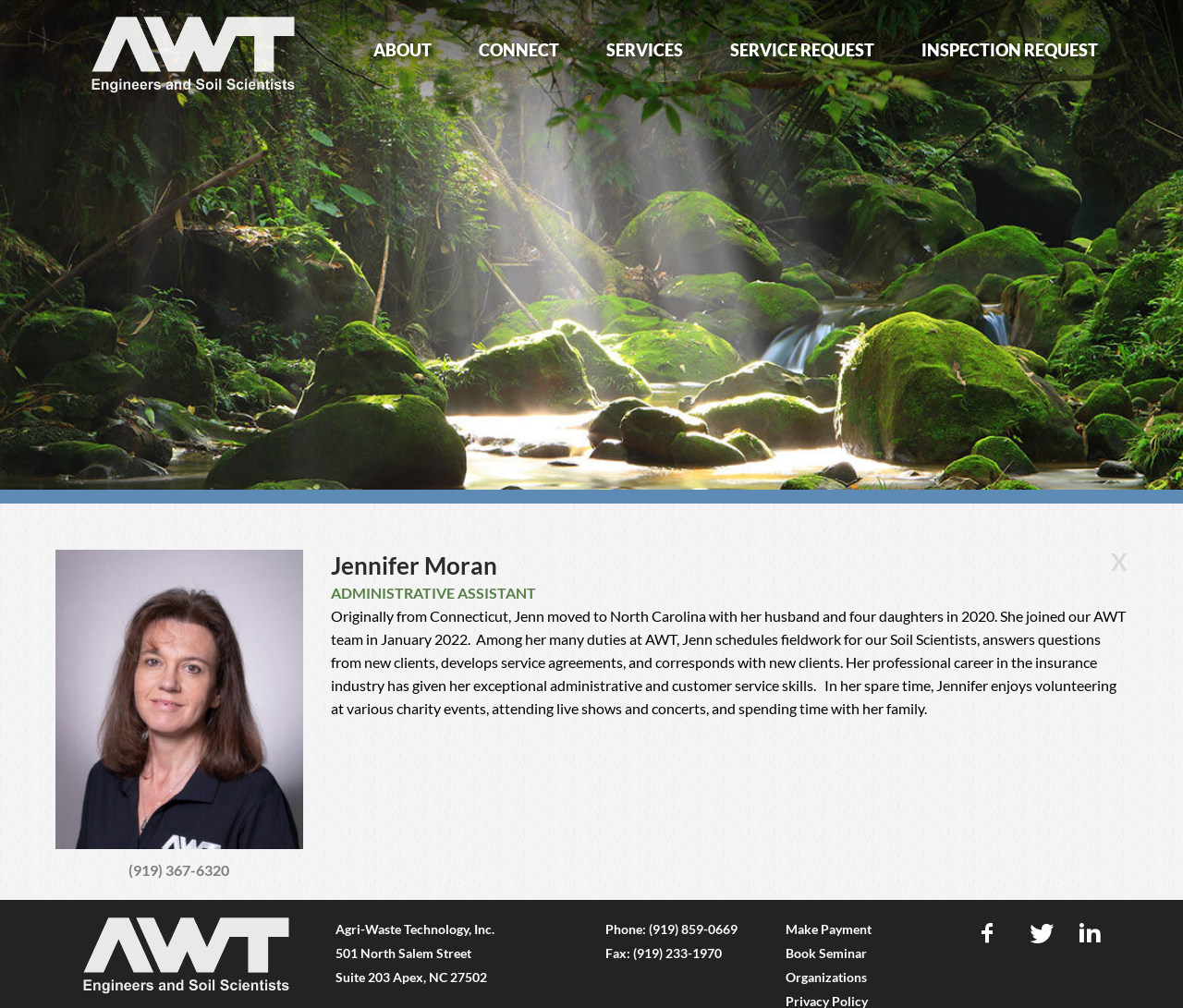Please identify the bounding box coordinates of the clickable region that I should interact with to perform the following instruction: "View Jennifer Moran's profile". The coordinates should be expressed as four float numbers between 0 and 1, i.e., [left, top, right, bottom].

[0.279, 0.545, 0.953, 0.577]